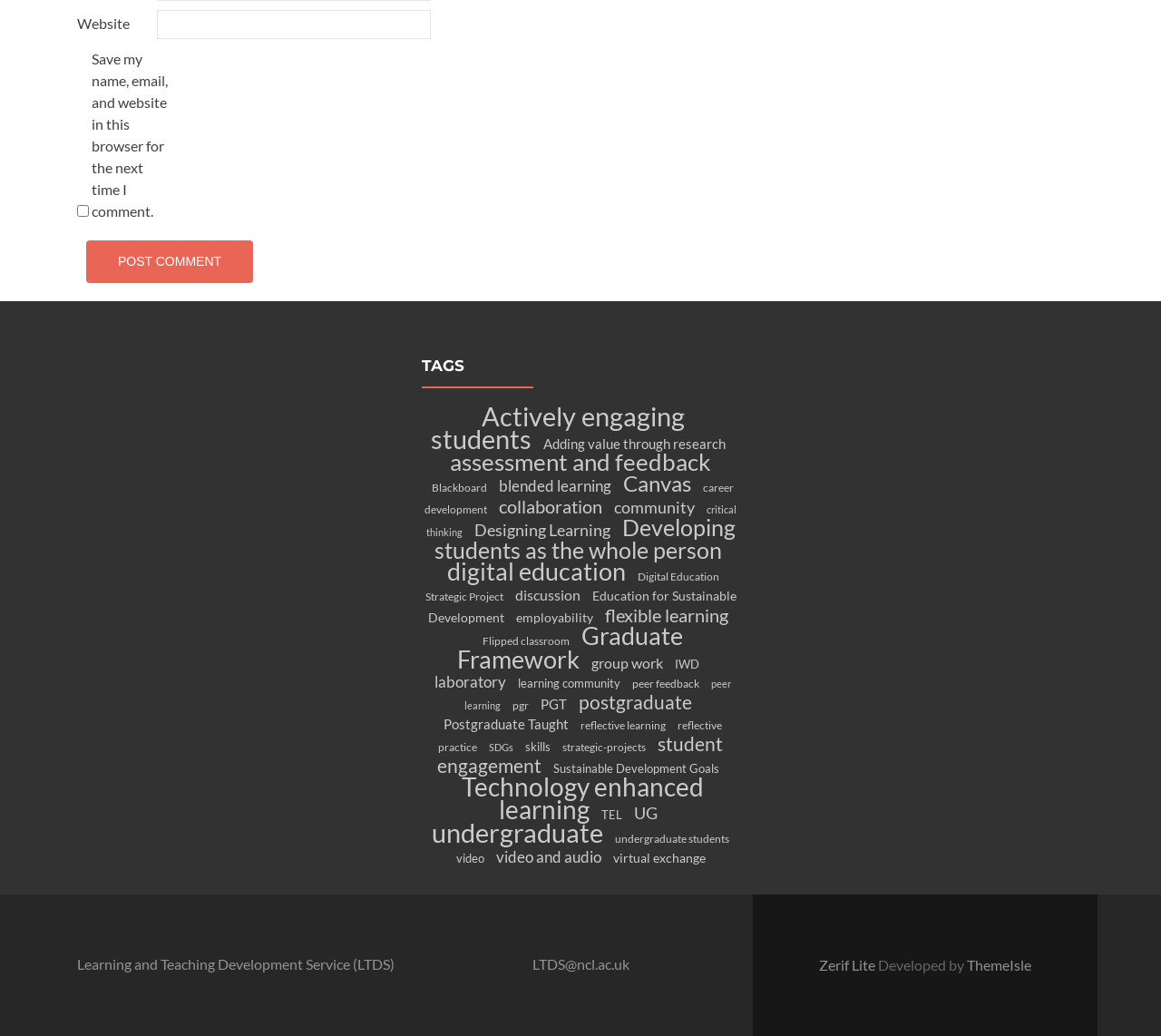Identify the bounding box coordinates of the element to click to follow this instruction: 'Enter website'. Ensure the coordinates are four float values between 0 and 1, provided as [left, top, right, bottom].

[0.135, 0.01, 0.371, 0.038]